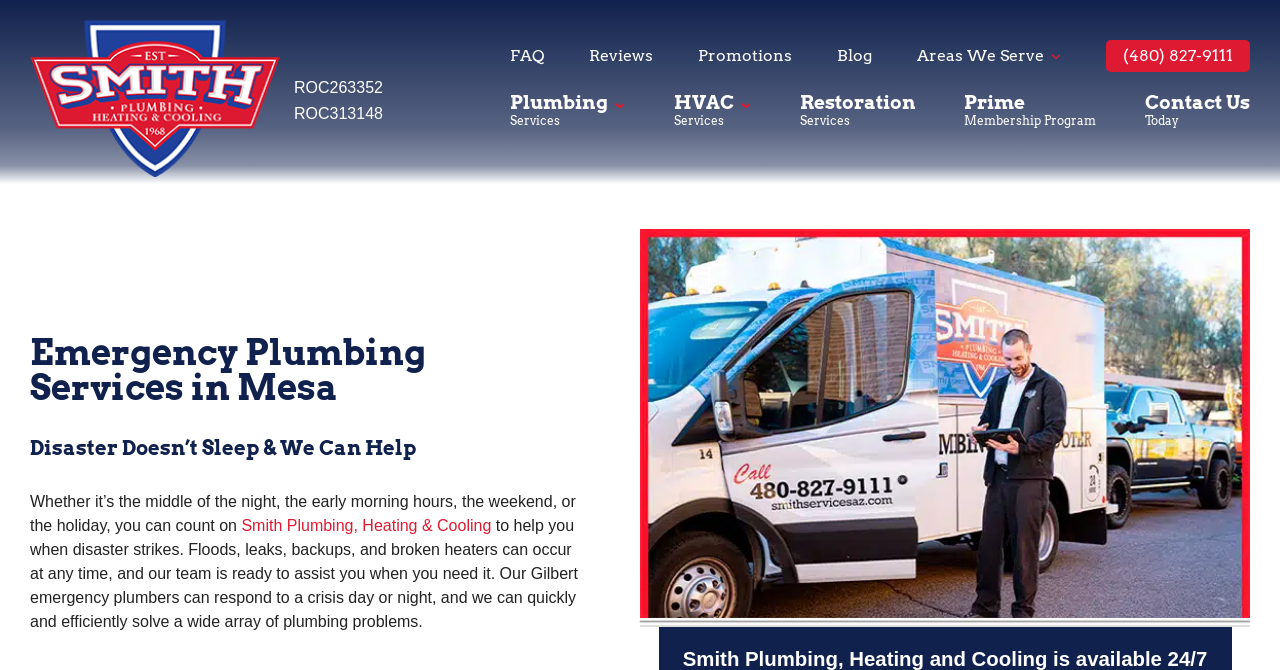Answer the following in one word or a short phrase: 
What is the phone number?

(480) 827-9111